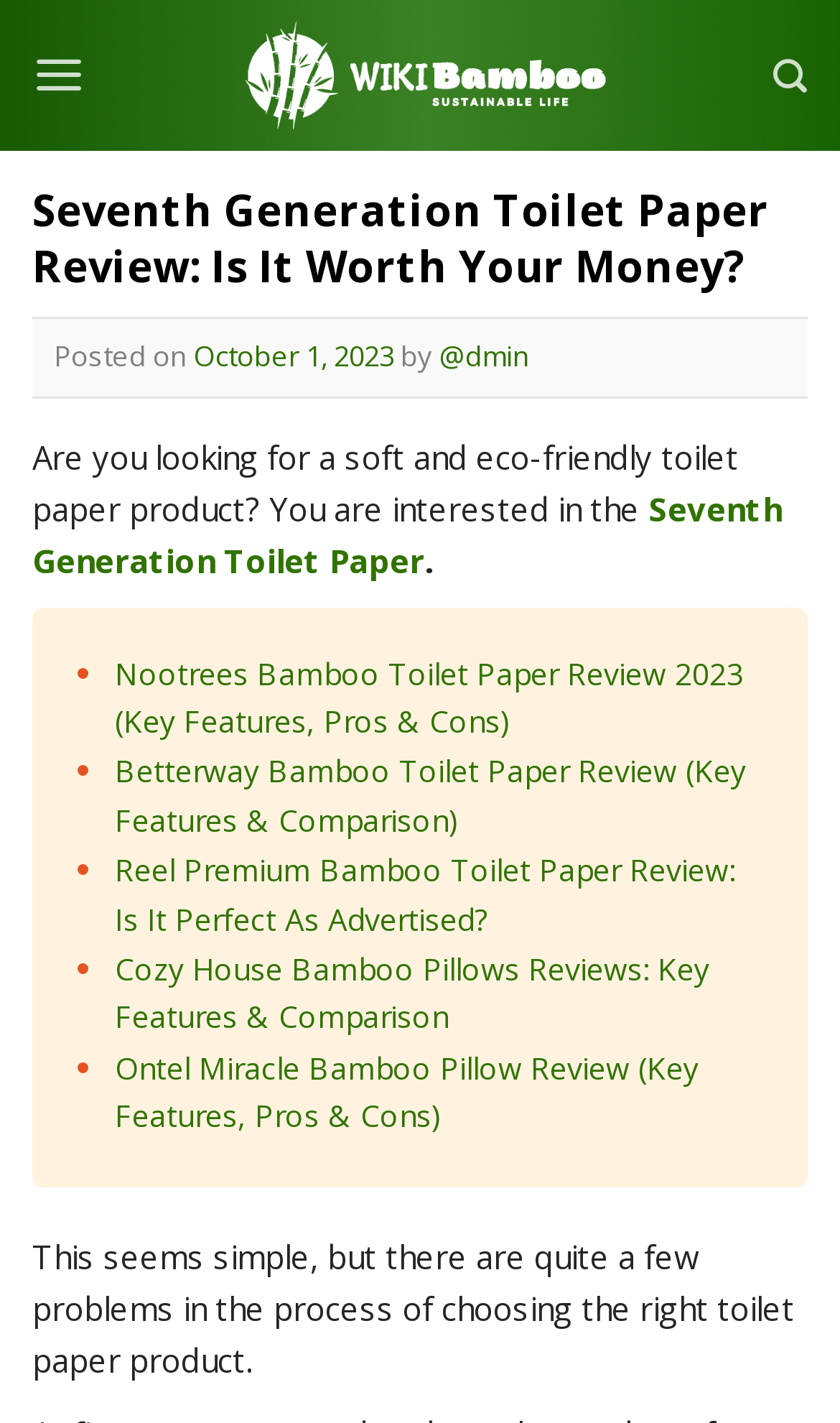Who is the author of the current article?
Identify the answer in the screenshot and reply with a single word or phrase.

@dmin